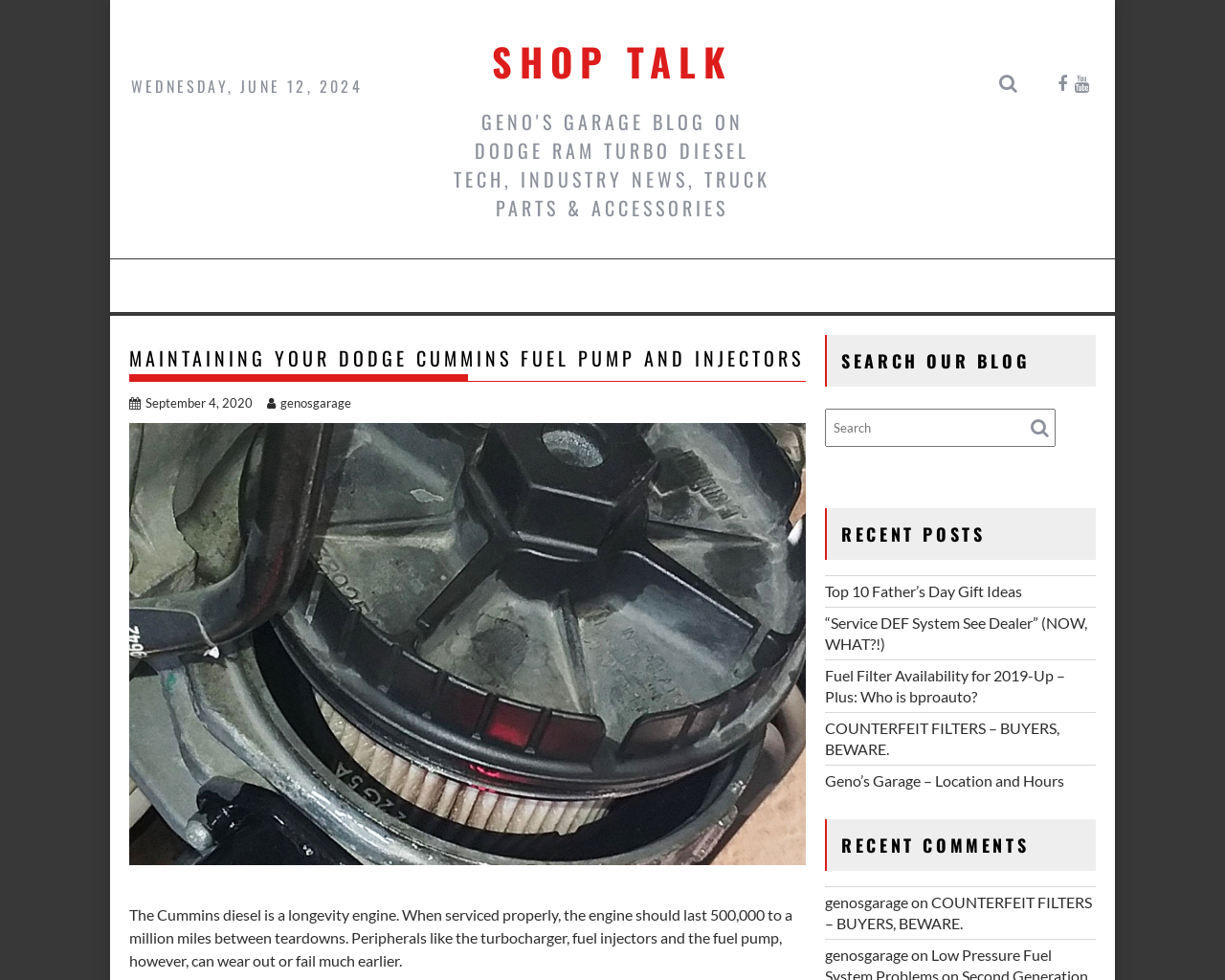Find the bounding box coordinates of the area to click in order to follow the instruction: "Check recent comment from genosgarage".

[0.674, 0.911, 0.742, 0.93]